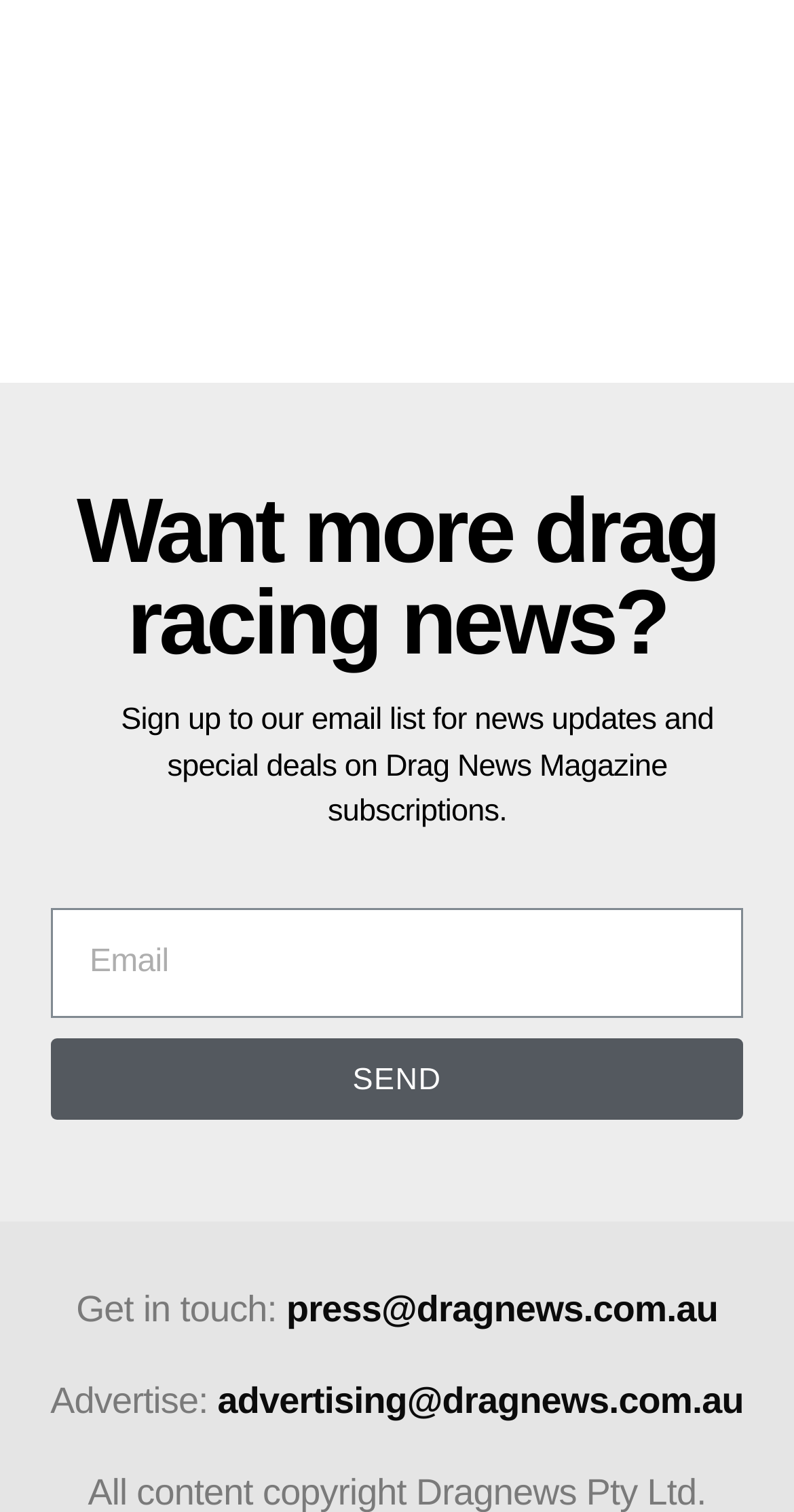Review the image closely and give a comprehensive answer to the question: What is the function of the 'SEND' button?

The 'SEND' button is placed below the email textbox, which suggests that its function is to submit the email address entered by the user, likely to sign up for news updates as mentioned in the nearby text.